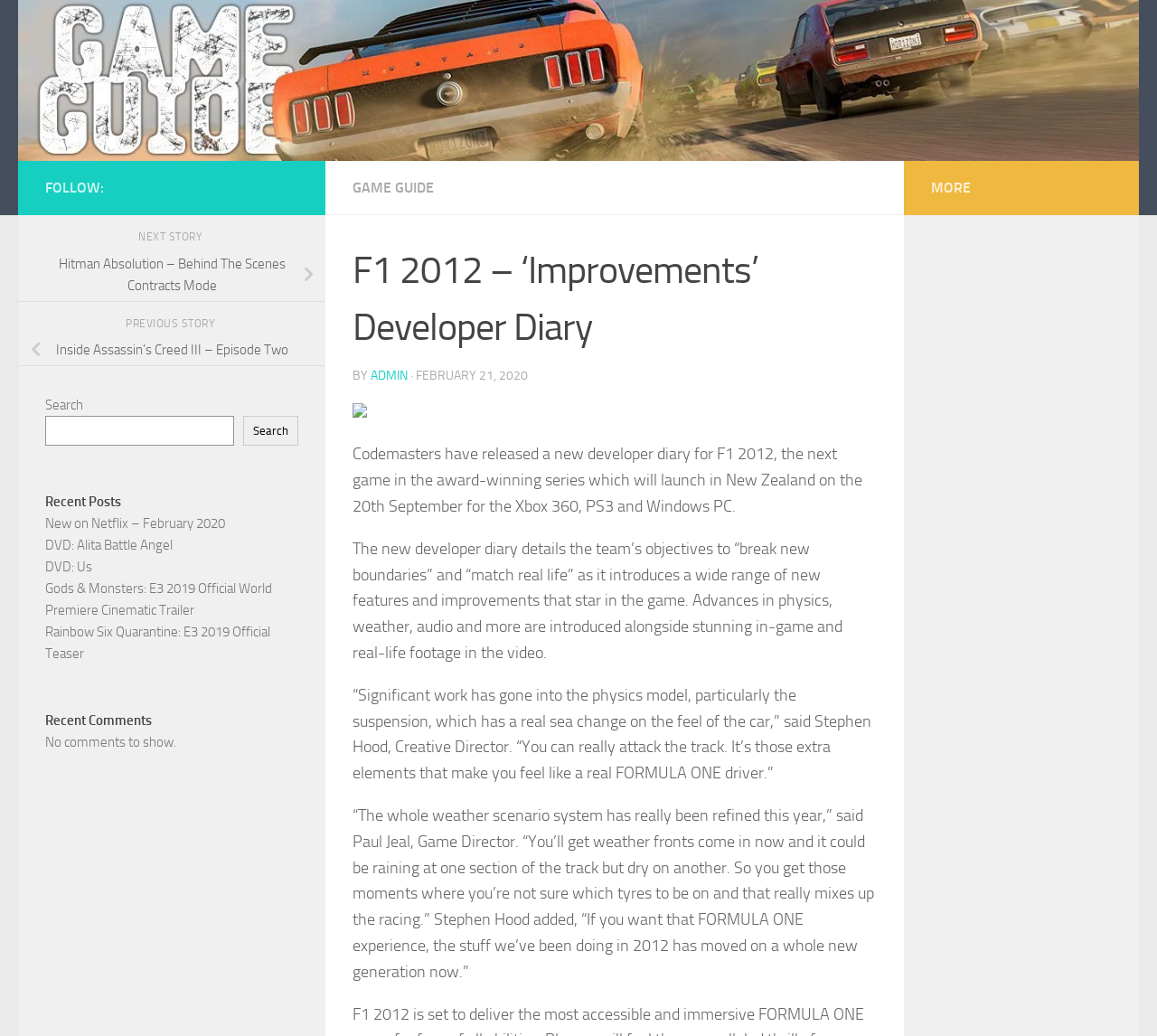What is the name of the company mentioned in the article?
Offer a detailed and full explanation in response to the question.

The answer can be found in the StaticText element 'Codemasters have released a new developer diary for F1 2012, the next game in the award-winning series which will launch in New Zealand on the 20th September for the Xbox 360, PS3 and Windows PC.' which is a child of the link element 'GAME GUIDE'. This StaticText element is located at the top of the webpage and is the introduction to the article.